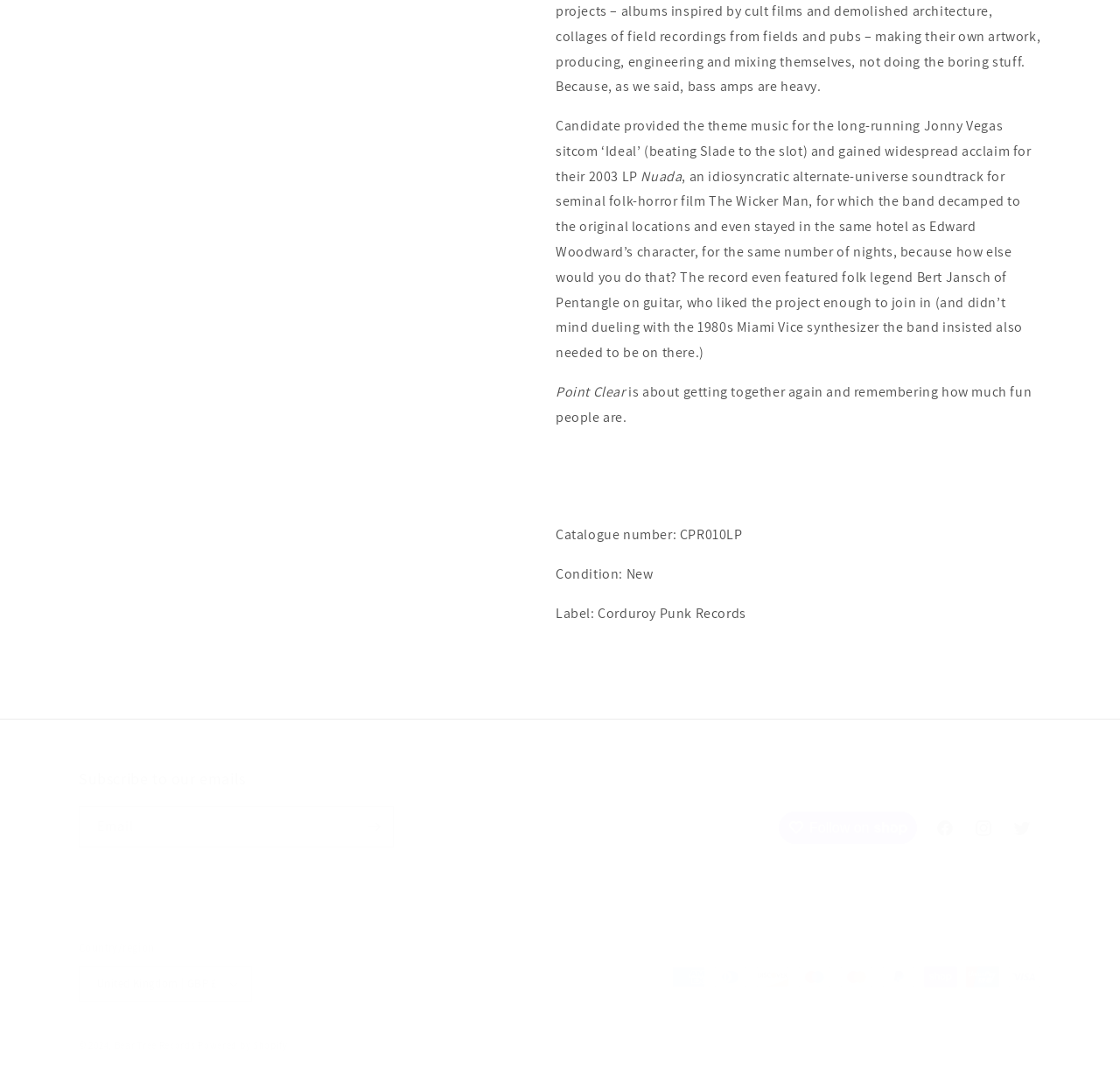Specify the bounding box coordinates of the element's region that should be clicked to achieve the following instruction: "Click the link to read about the surge of crime". The bounding box coordinates consist of four float numbers between 0 and 1, in the format [left, top, right, bottom].

None